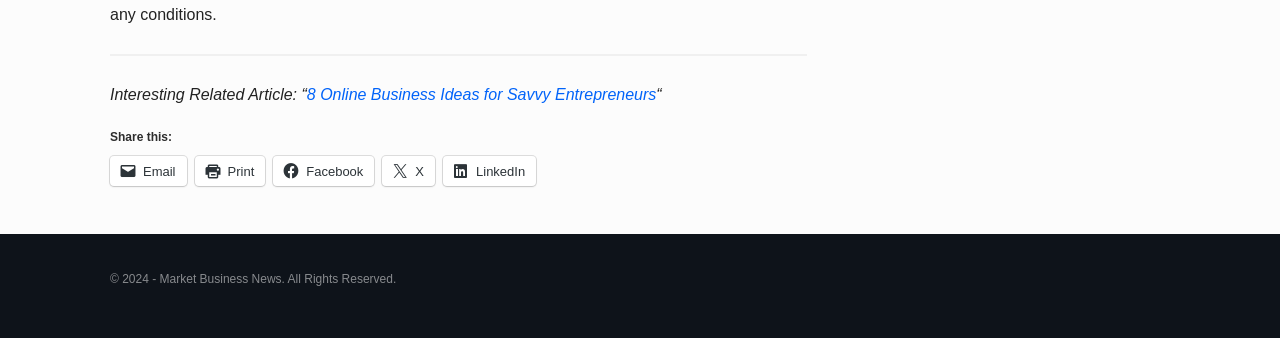How many social media platforms are available for sharing?
Using the visual information, answer the question in a single word or phrase.

3